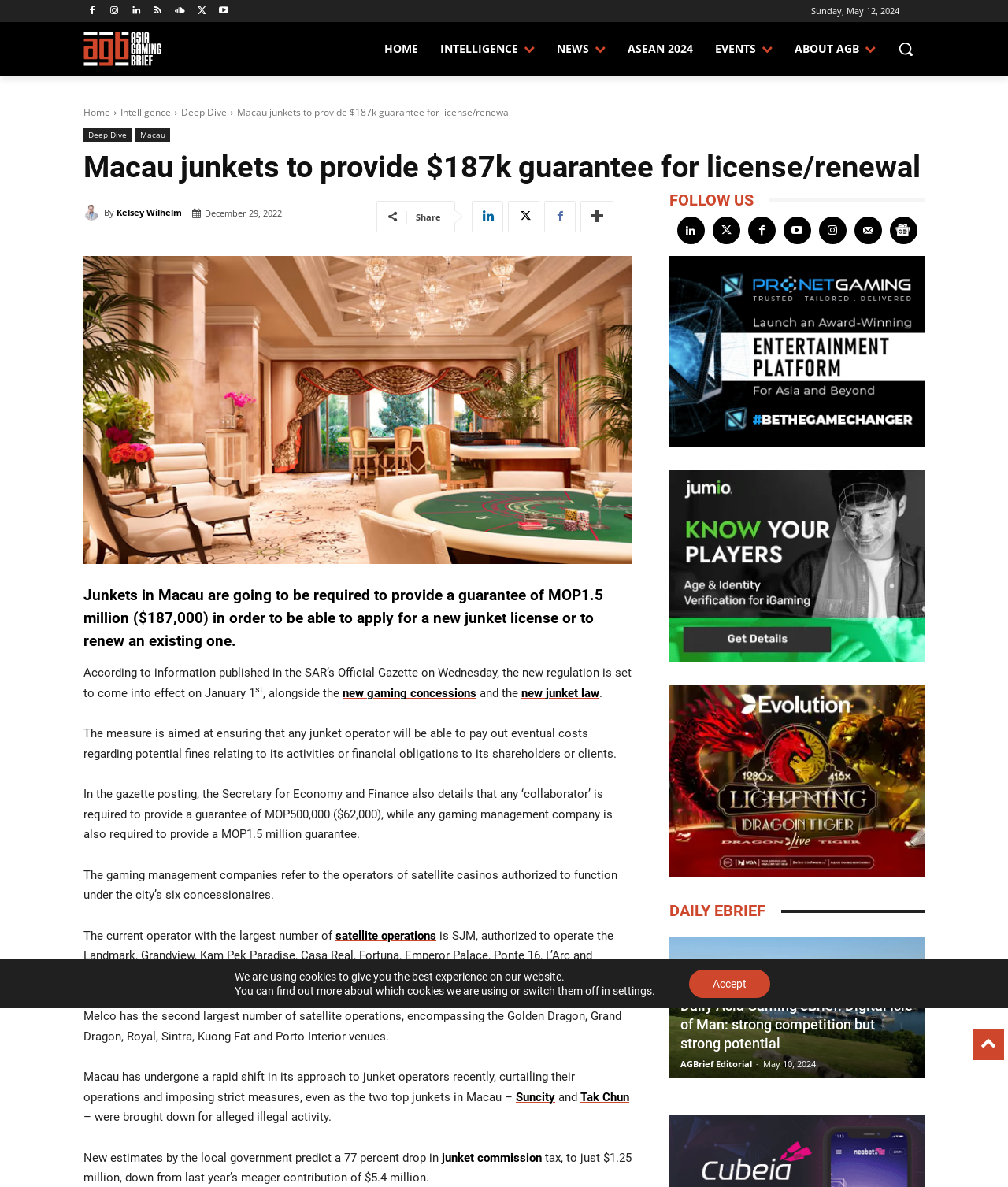Determine the coordinates of the bounding box for the clickable area needed to execute this instruction: "Read about Digital Isle of Man".

[0.664, 0.789, 0.917, 0.908]